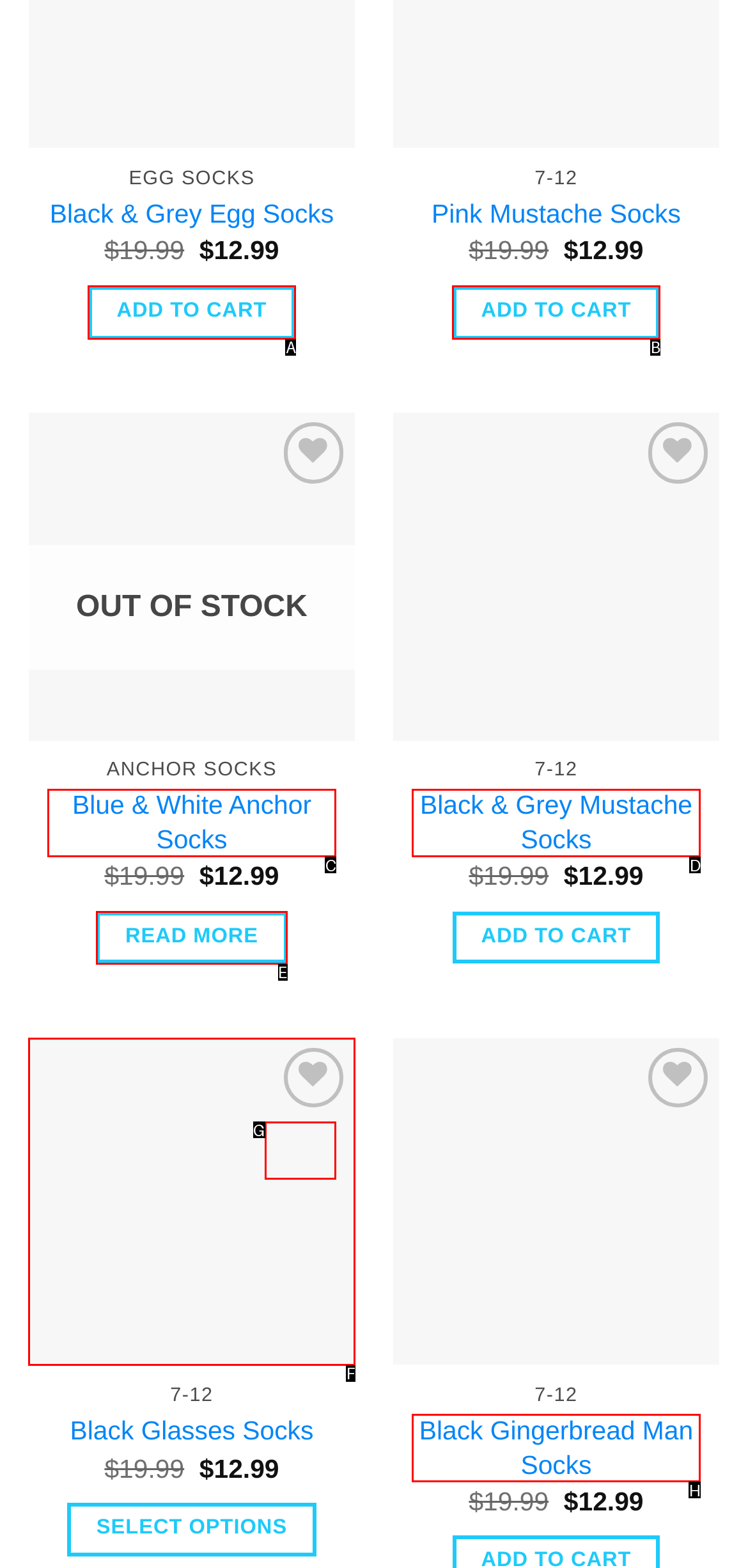Identify the correct UI element to click for the following task: Share on Twitter Choose the option's letter based on the given choices.

None